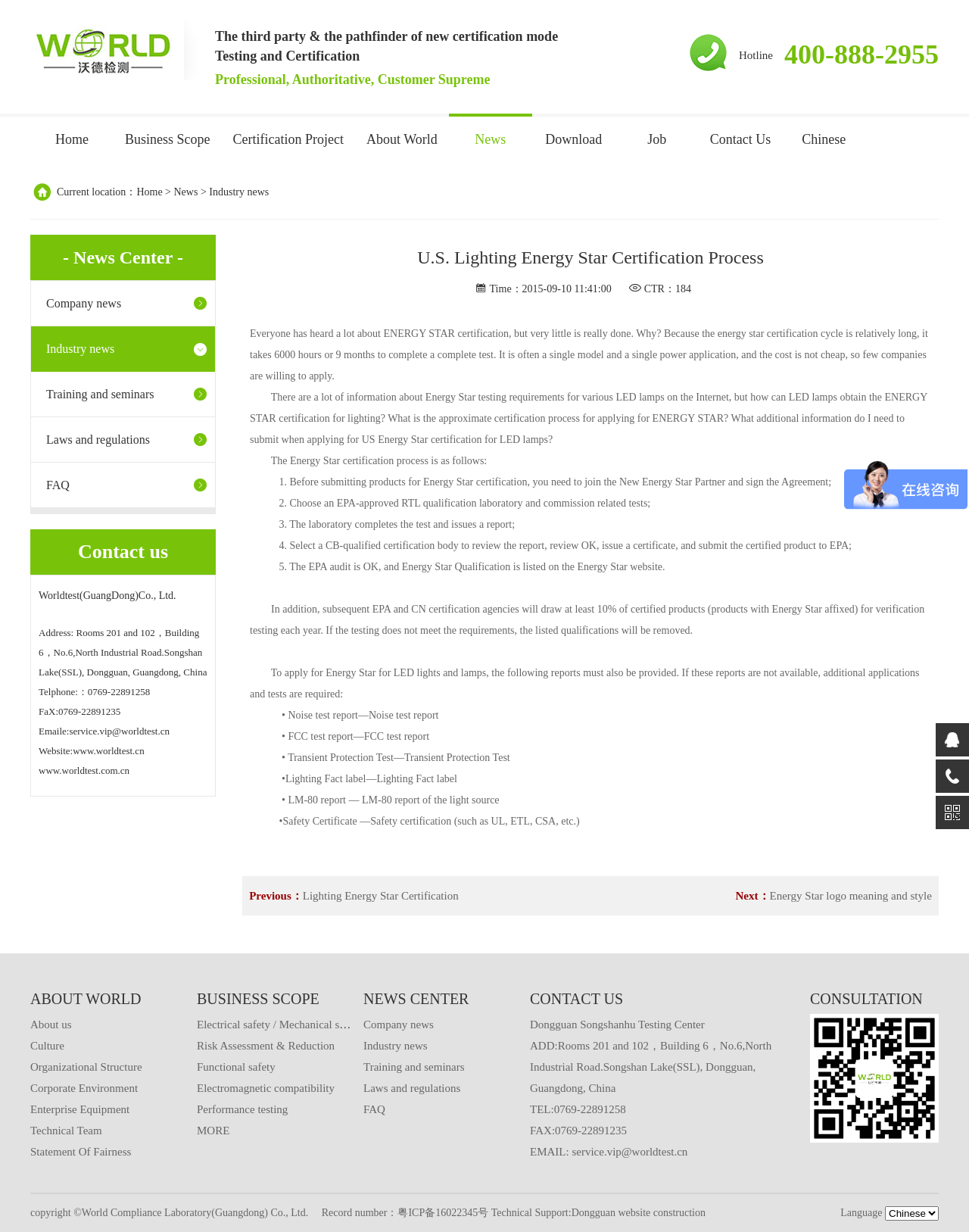Please identify the bounding box coordinates of the element's region that should be clicked to execute the following instruction: "Click the 'Home' link". The bounding box coordinates must be four float numbers between 0 and 1, i.e., [left, top, right, bottom].

[0.043, 0.095, 0.105, 0.132]